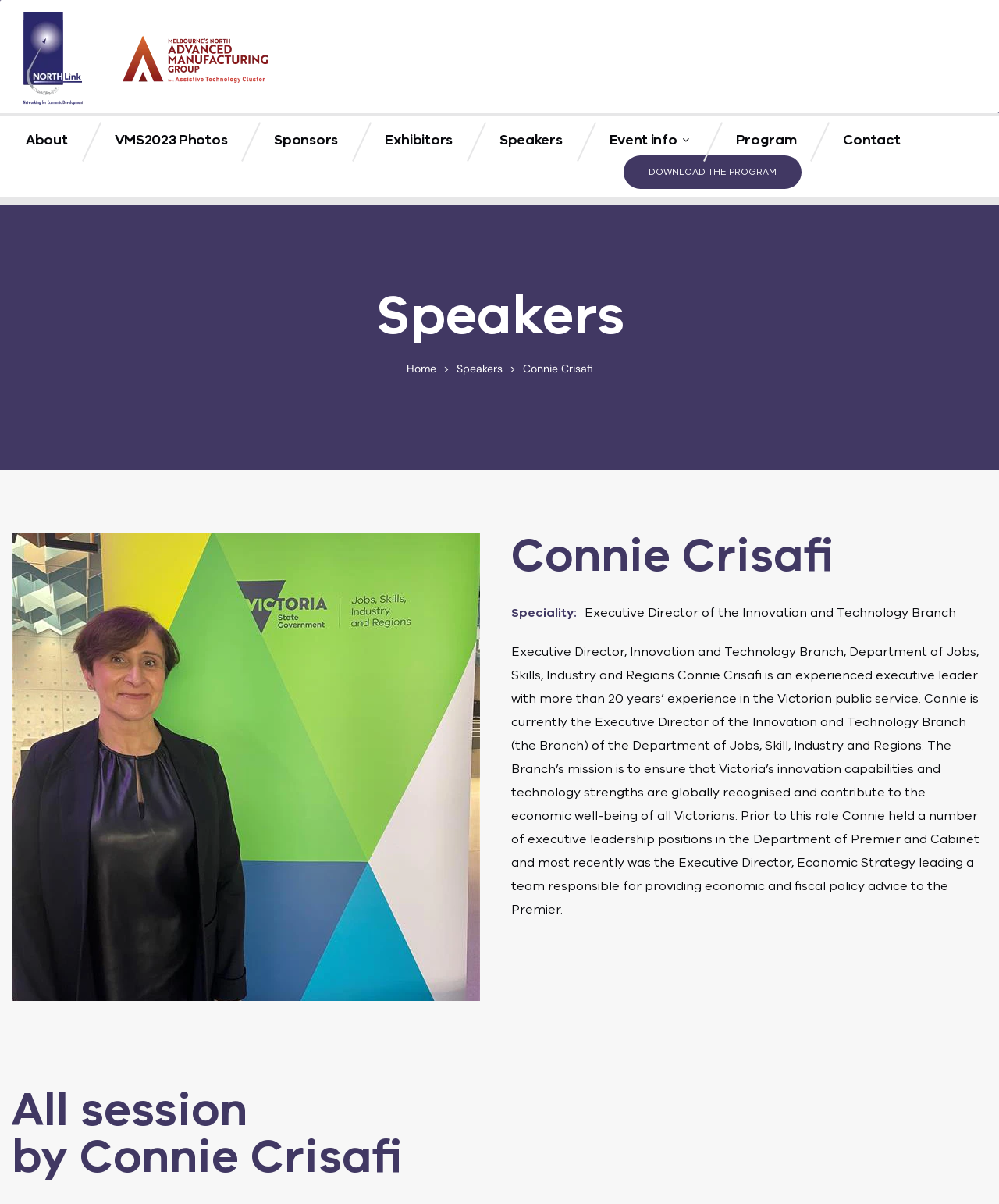How many links are there in the top navigation menu?
Provide a detailed and extensive answer to the question.

I counted the number of link elements in the top navigation menu, which includes 'About', 'VMS2023 Photos', 'Sponsors', 'Exhibitors', 'Speakers', 'Event info', and 'Program'.